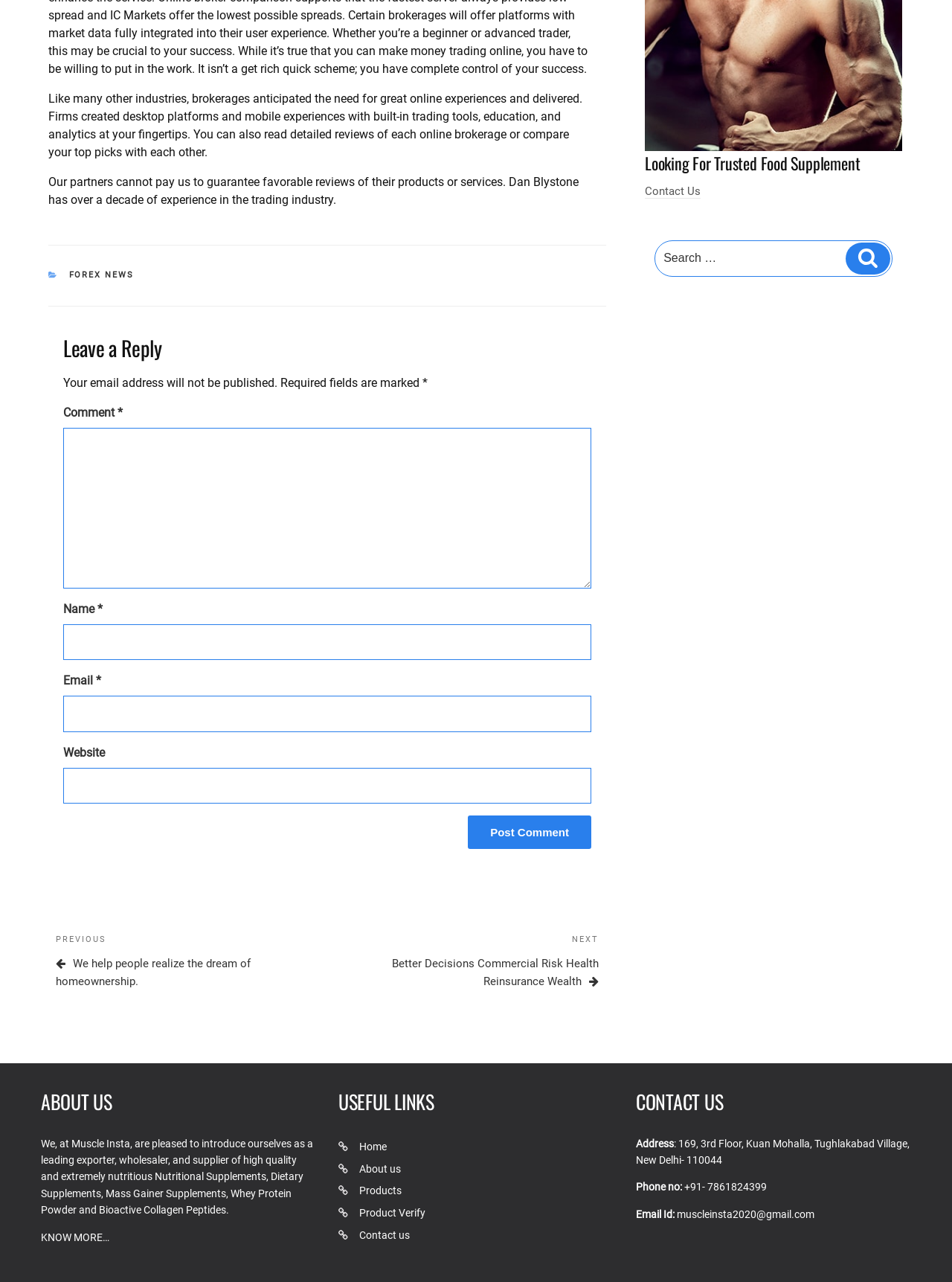Please find the bounding box coordinates of the clickable region needed to complete the following instruction: "Contact us". The bounding box coordinates must consist of four float numbers between 0 and 1, i.e., [left, top, right, bottom].

[0.677, 0.144, 0.736, 0.154]